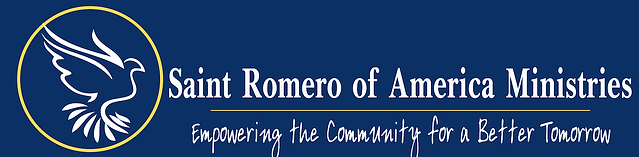What is the color of the background?
Answer the question based on the image using a single word or a brief phrase.

Rich blue